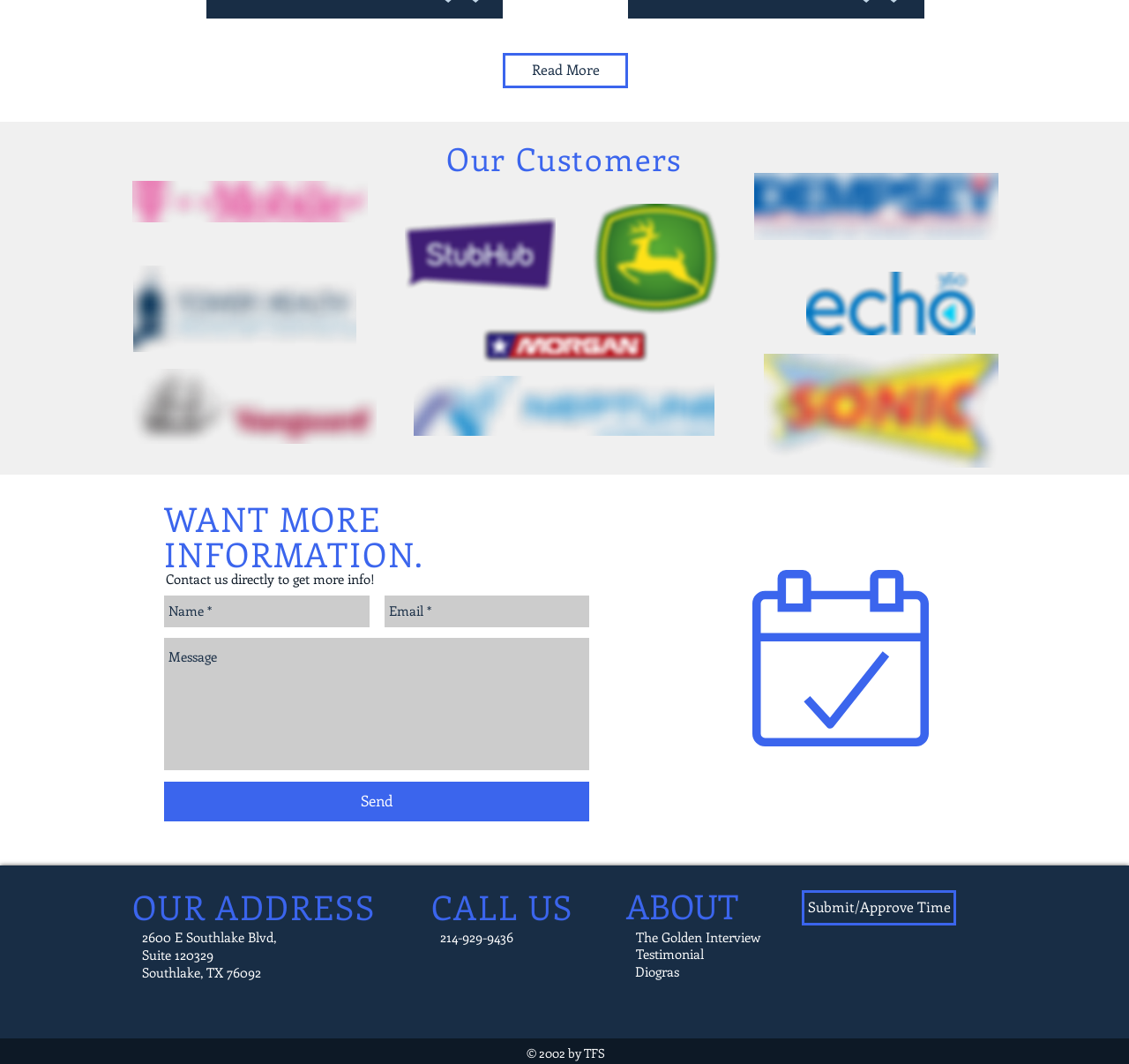Pinpoint the bounding box coordinates of the clickable element to carry out the following instruction: "Click the 'ABOUT' link."

[0.548, 0.825, 0.66, 0.877]